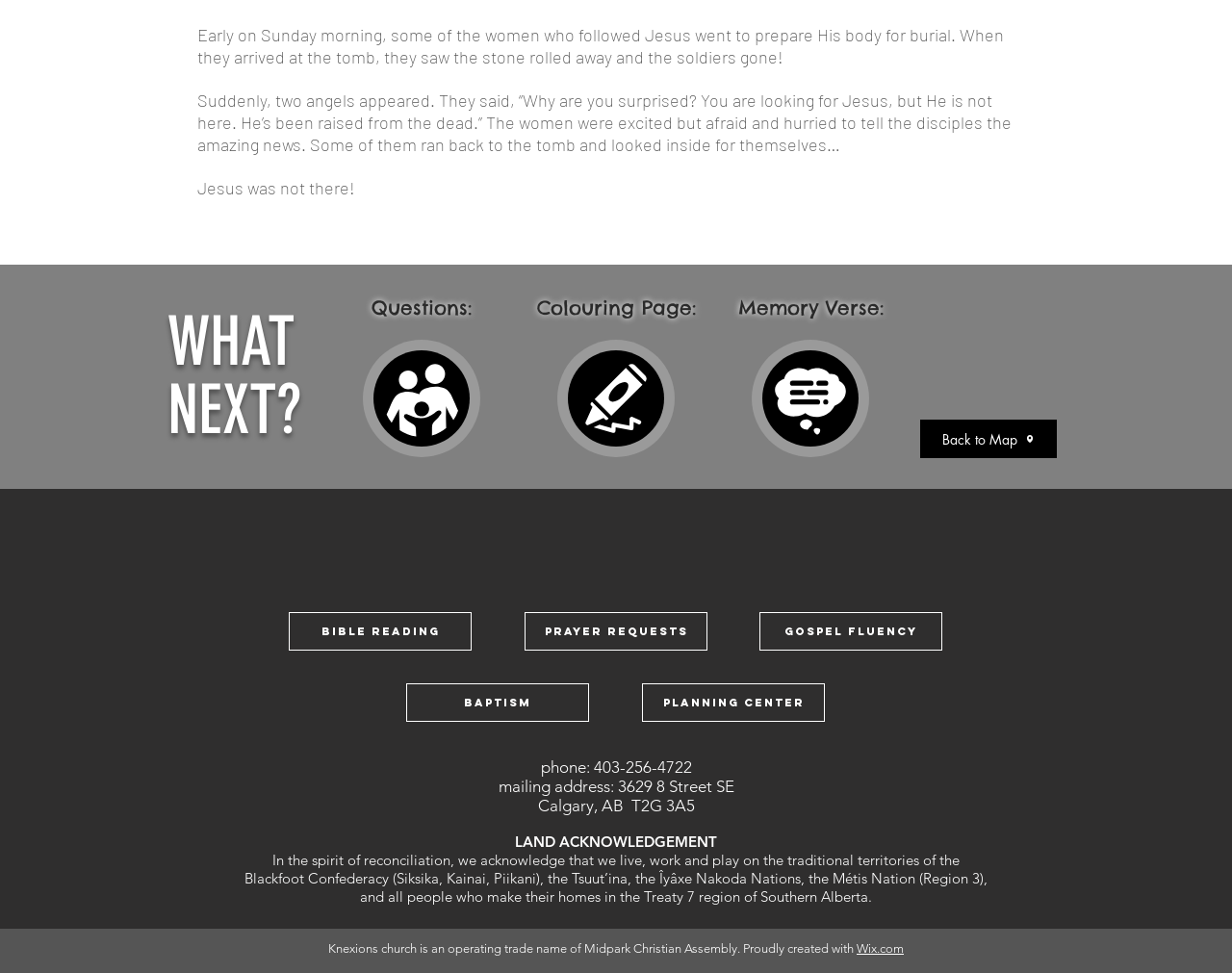What is the name of the church?
Based on the visual content, answer with a single word or a brief phrase.

Knexions church